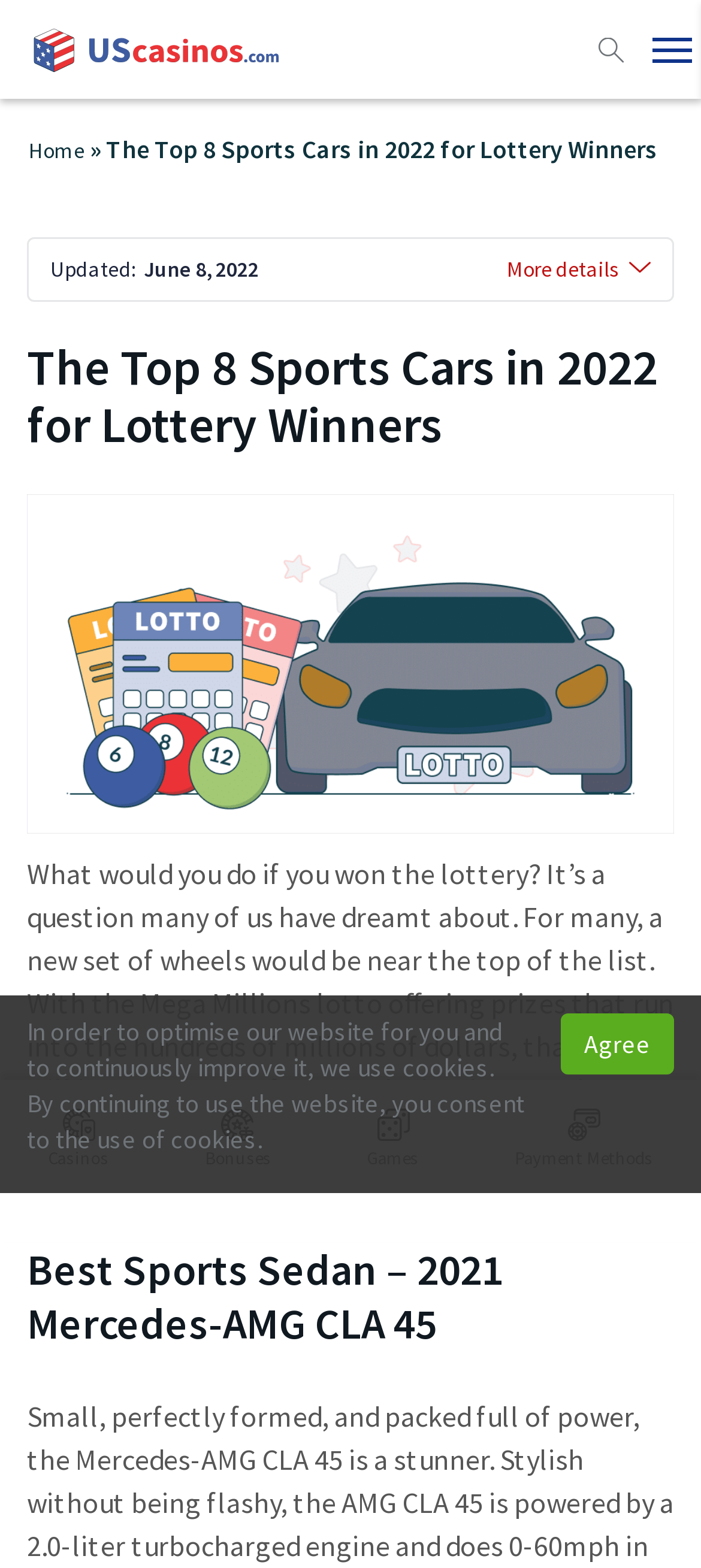What is the website's logo?
Examine the image and provide an in-depth answer to the question.

The website's logo is located at the top left corner of the webpage, and it is an image with the text 'UScasinos Logo'.